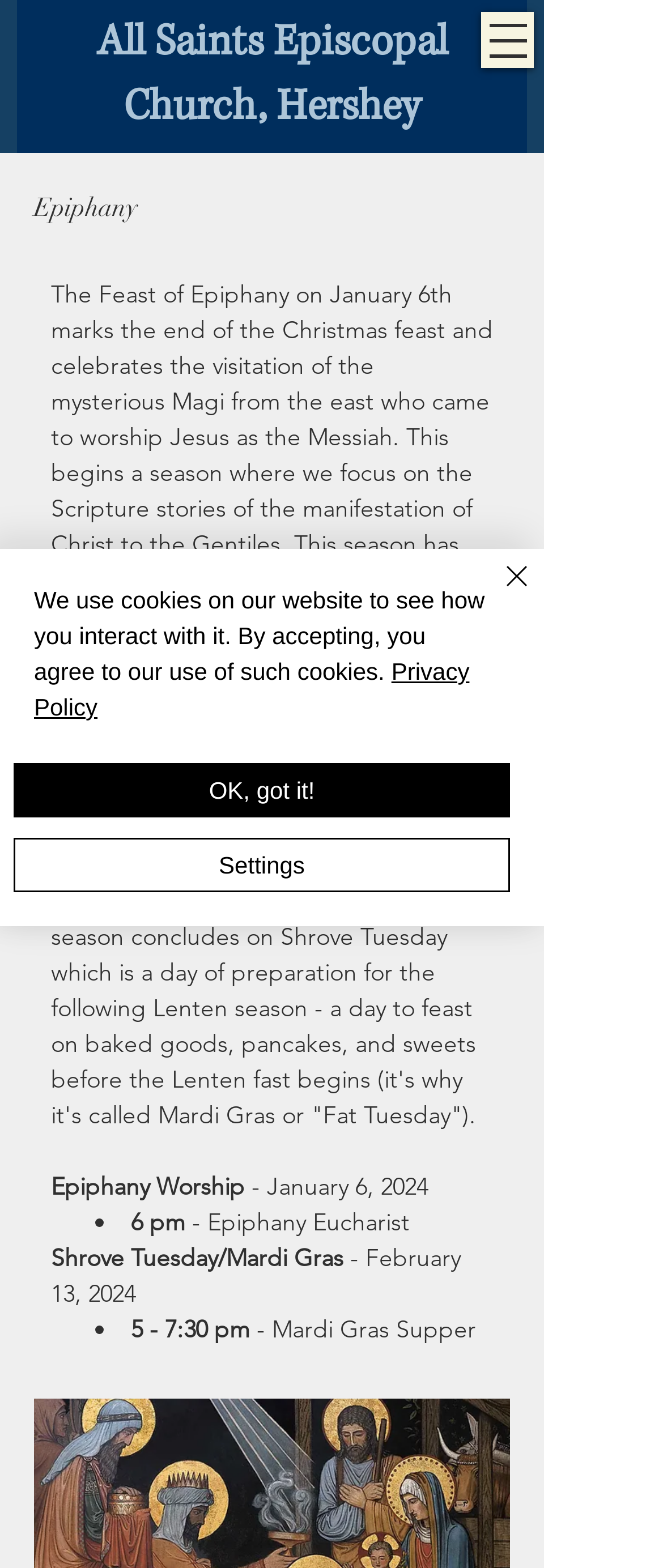Determine the bounding box coordinates of the clickable element to achieve the following action: 'Watch on YouTube'. Provide the coordinates as four float values between 0 and 1, formatted as [left, top, right, bottom].

[0.492, 0.54, 0.656, 0.591]